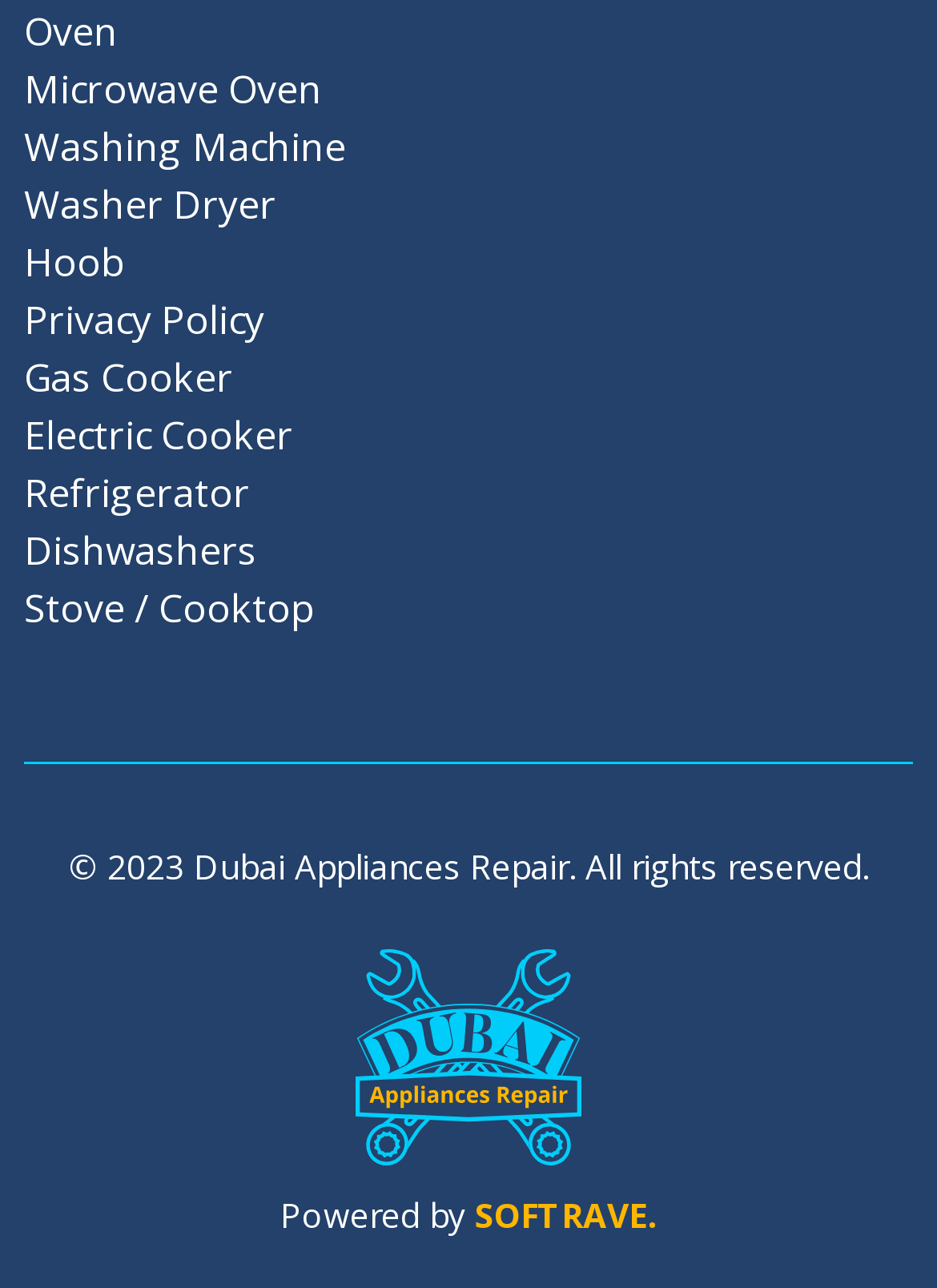How many links are there on the webpage?
Answer the question with a single word or phrase by looking at the picture.

12